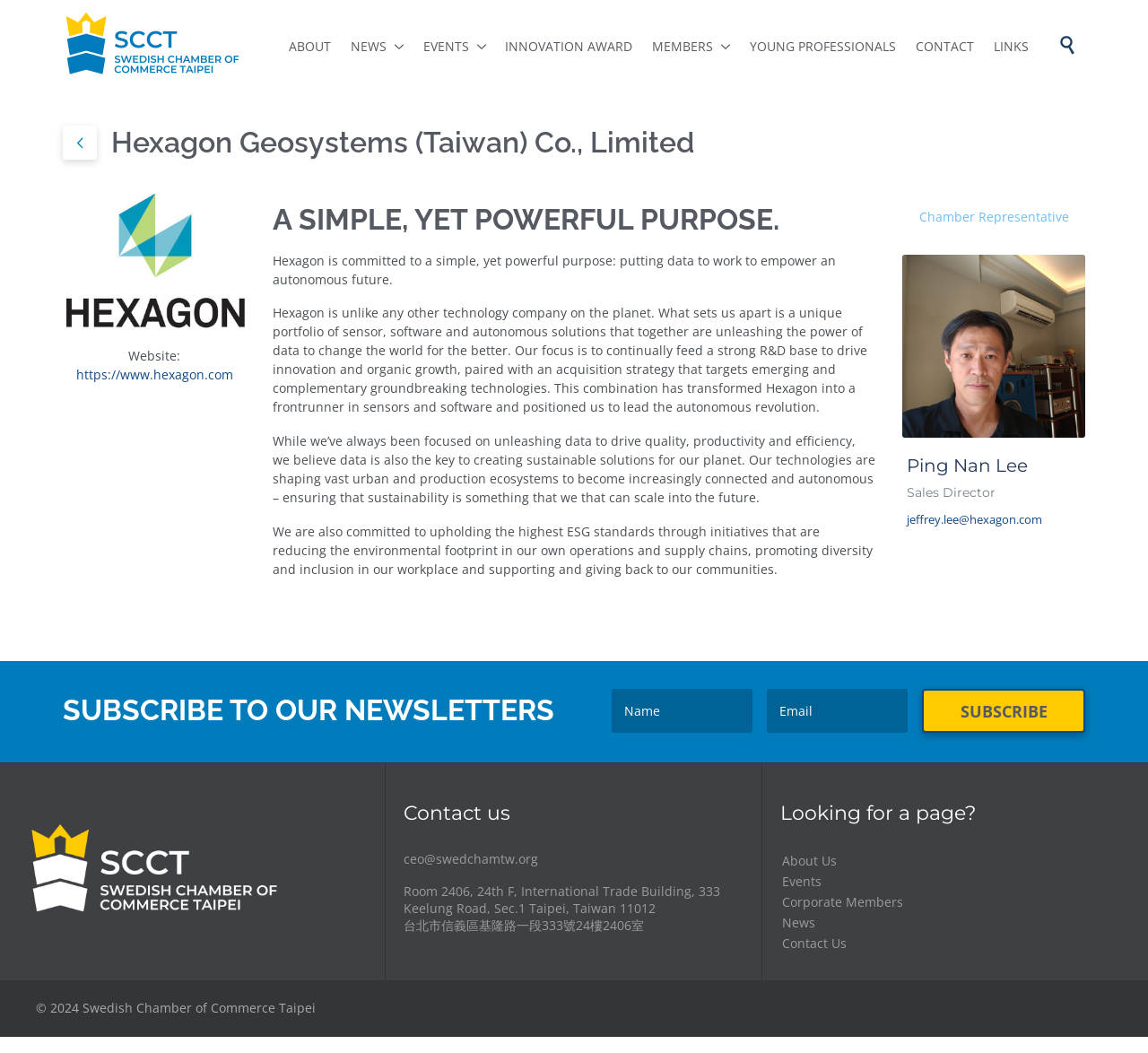Provide a one-word or short-phrase response to the question:
What can you do with the 'Subscribe to our newsletters' section?

Enter name and email